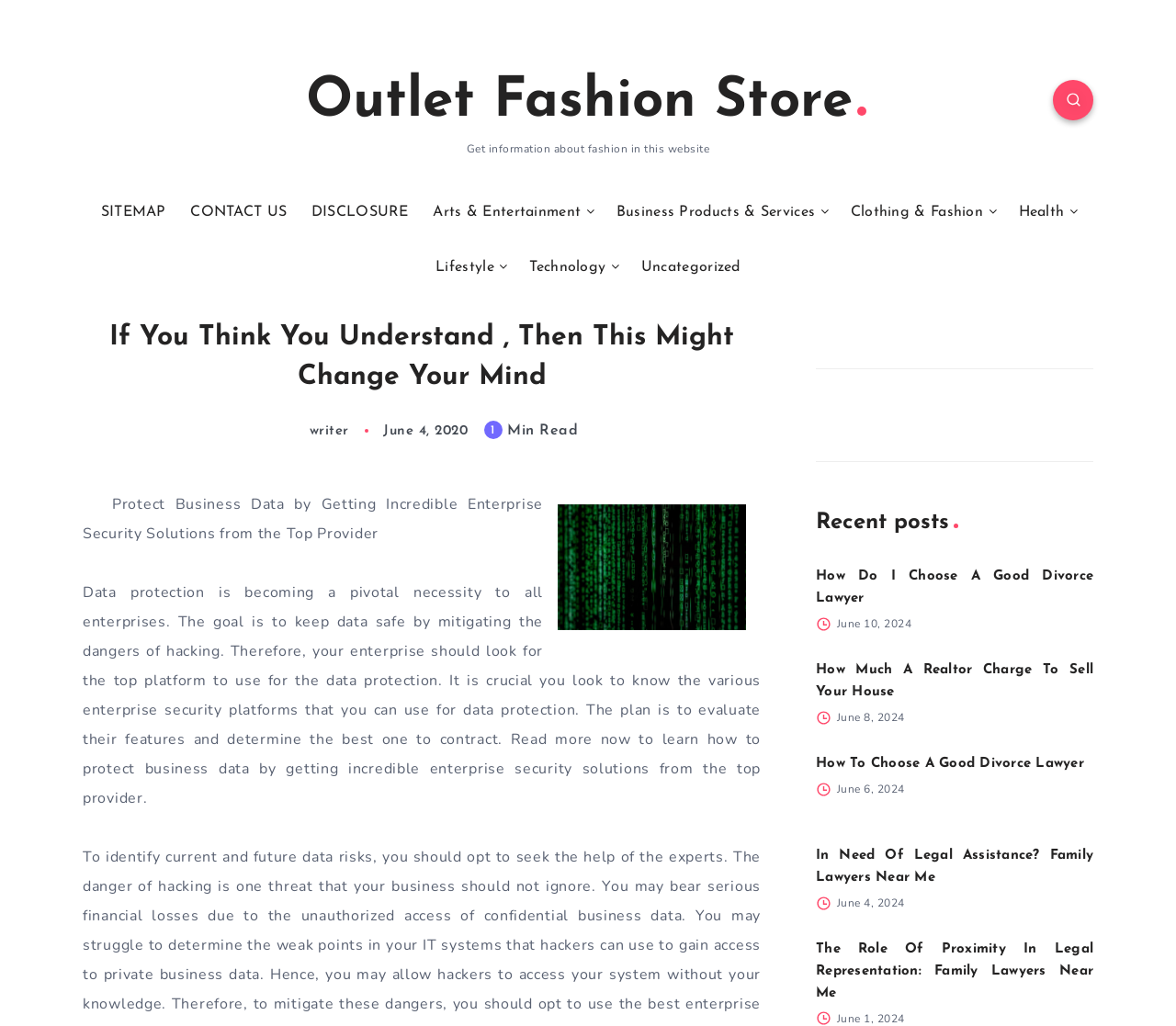Please mark the clickable region by giving the bounding box coordinates needed to complete this instruction: "Click on the 'CONTACT US' link".

[0.162, 0.198, 0.244, 0.216]